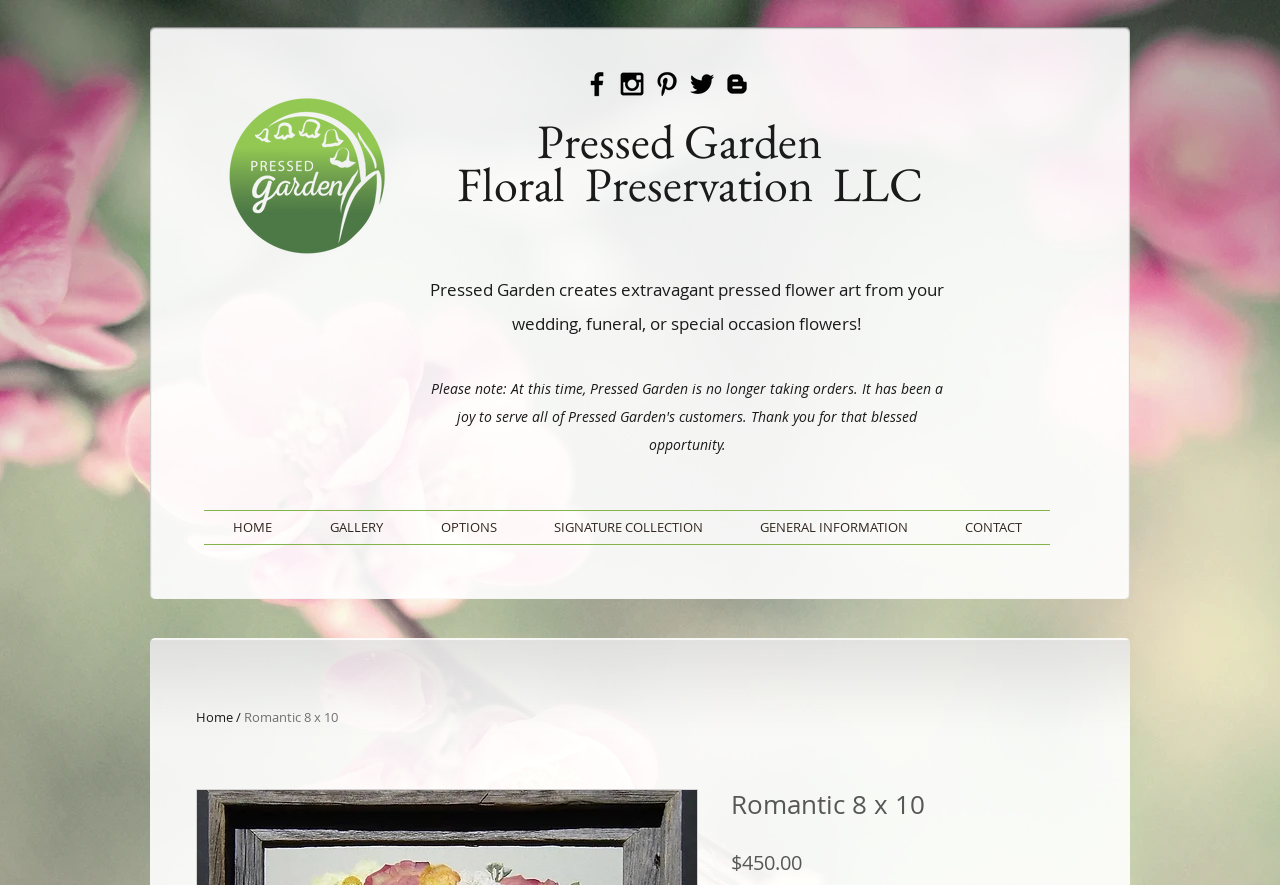Locate the bounding box coordinates of the area where you should click to accomplish the instruction: "Share with followers on Twitter".

None